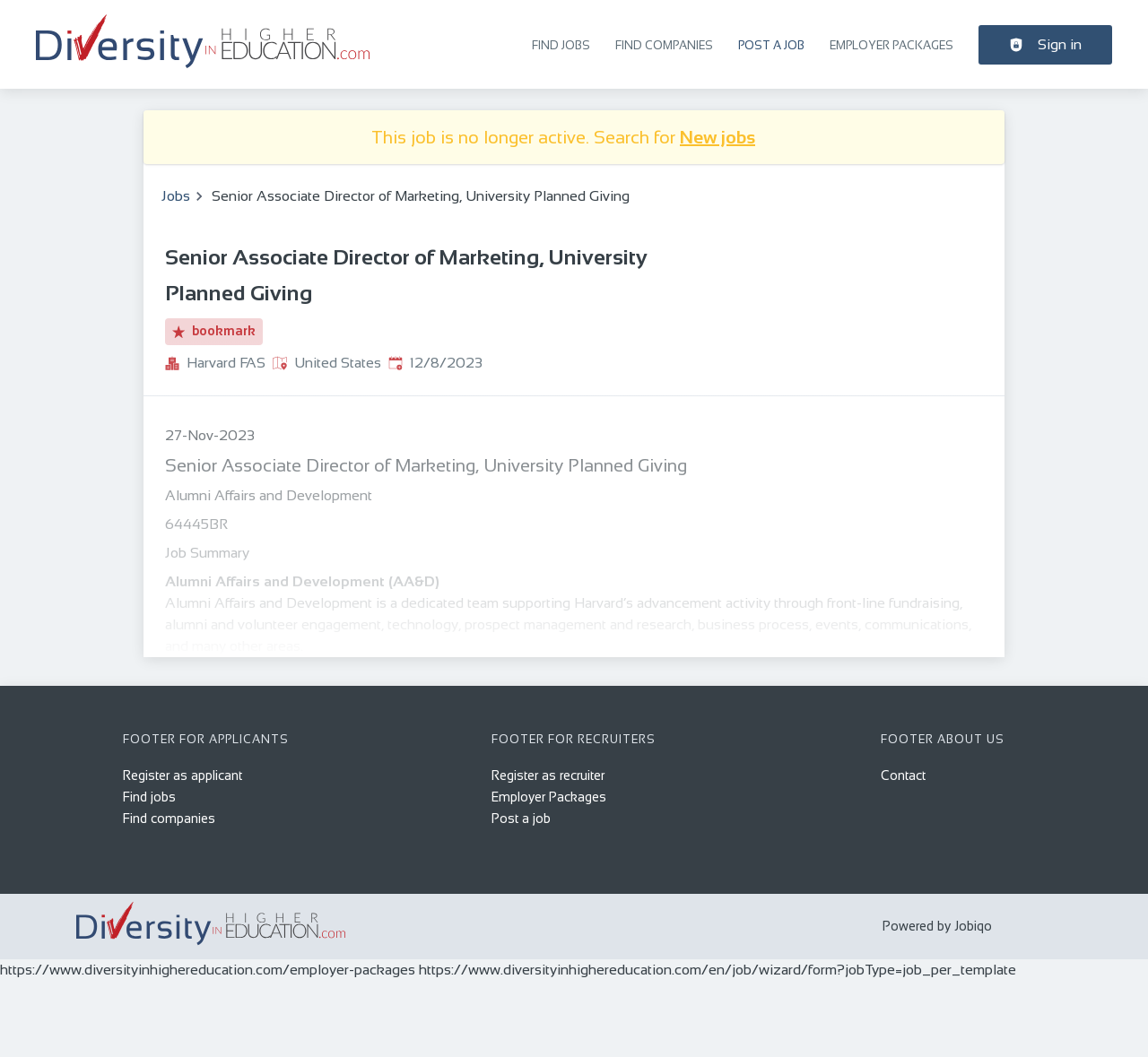For the element described, predict the bounding box coordinates as (top-left x, top-left y, bottom-right x, bottom-right y). All values should be between 0 and 1. Element description: Powered by Jobiqo

[0.769, 0.87, 0.864, 0.883]